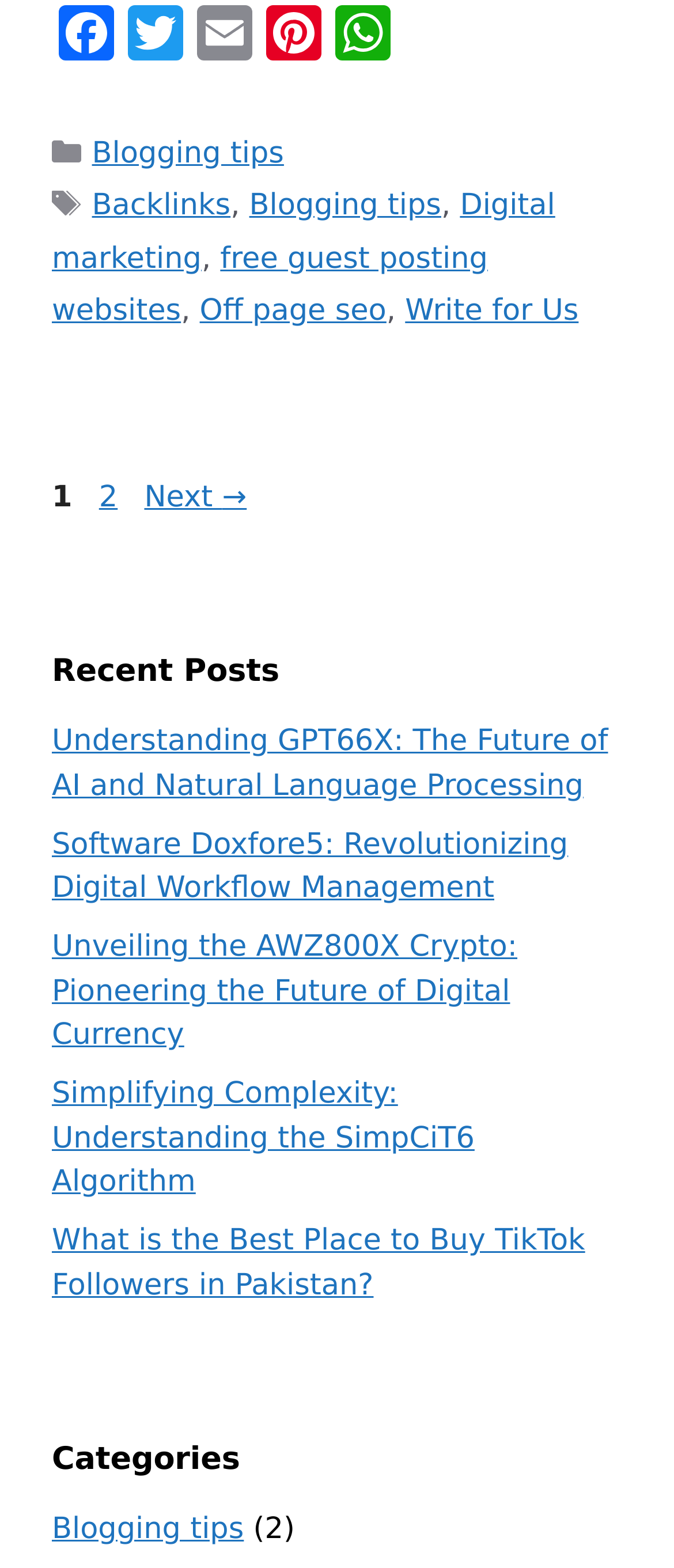Given the webpage screenshot and the description, determine the bounding box coordinates (top-left x, top-left y, bottom-right x, bottom-right y) that define the location of the UI element matching this description: WhatsApp

[0.487, 0.003, 0.59, 0.044]